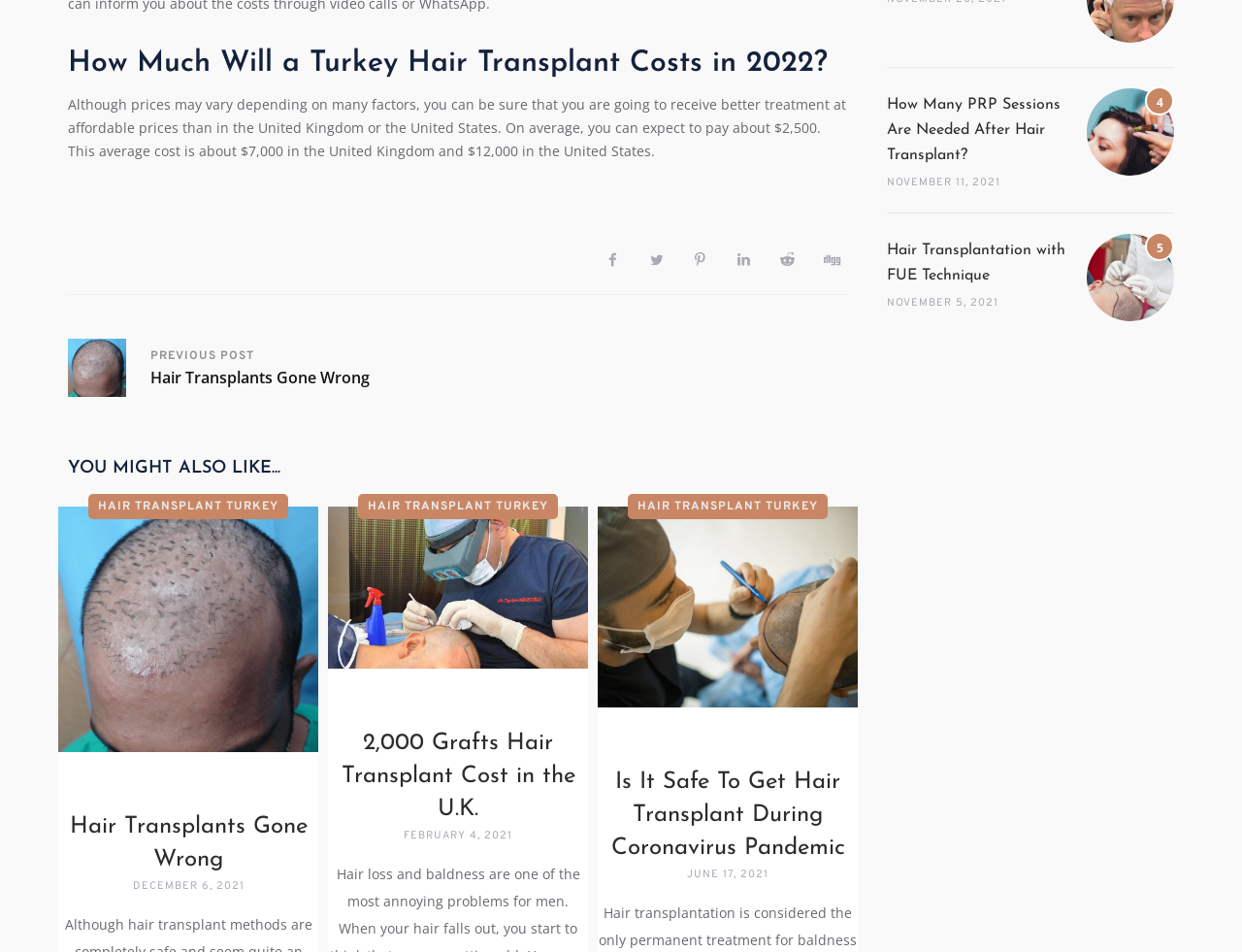Using the description: "← Back", determine the UI element's bounding box coordinates. Ensure the coordinates are in the format of four float numbers between 0 and 1, i.e., [left, top, right, bottom].

None